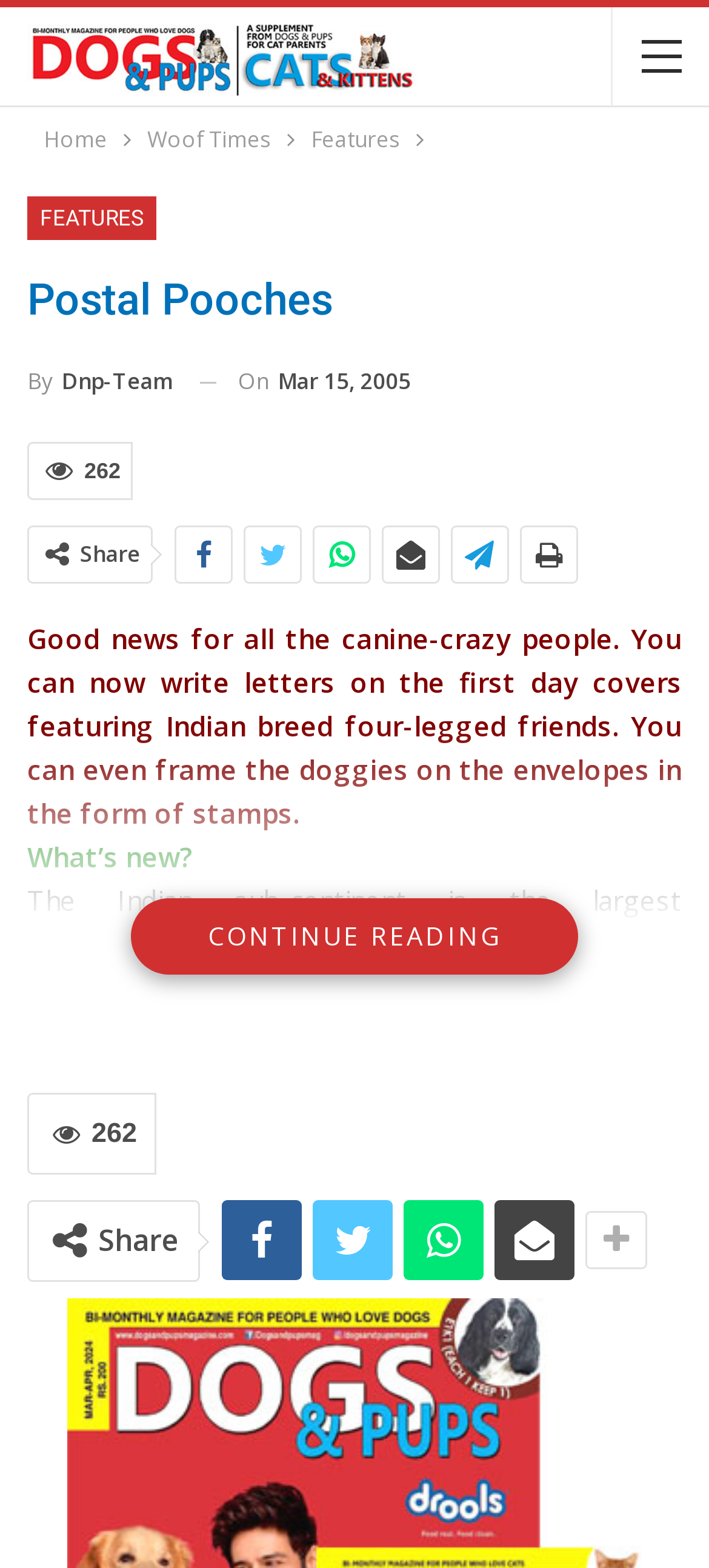What is the date of the article?
Look at the image and answer the question using a single word or phrase.

Mar 15, 2005